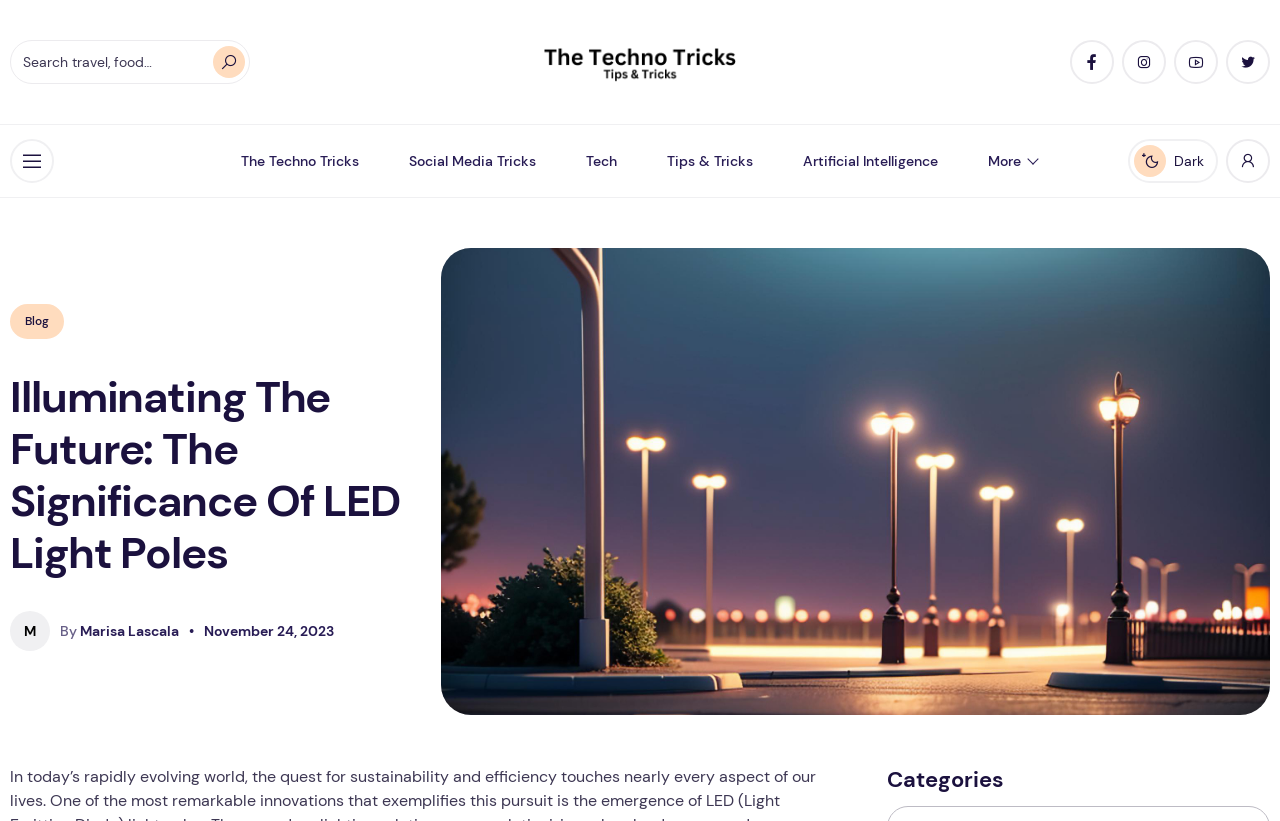Please find the bounding box for the UI element described by: "title="youtube"".

[0.917, 0.049, 0.952, 0.102]